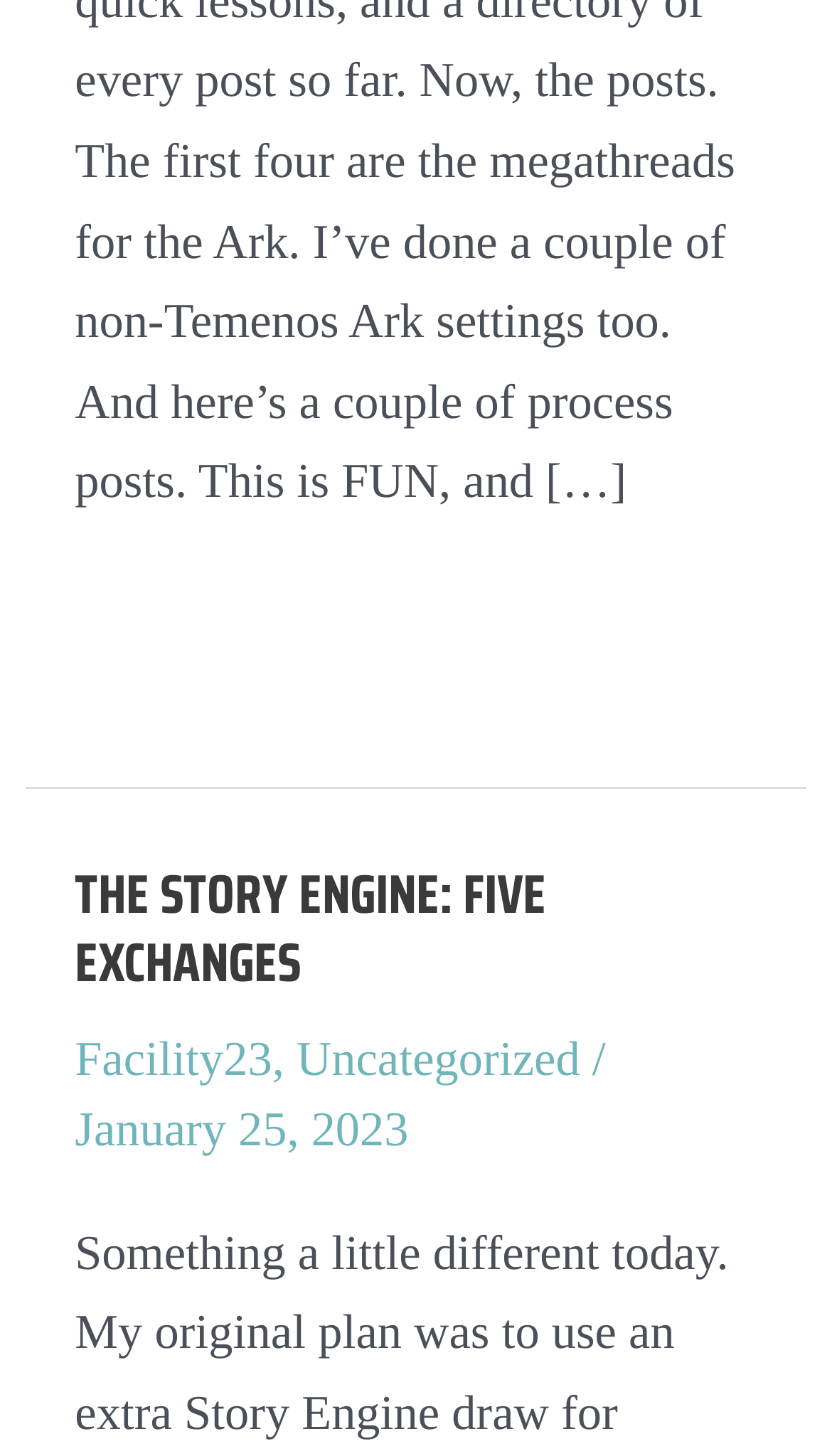How many elements are present in the root element?
Please provide a single word or phrase based on the screenshot.

2